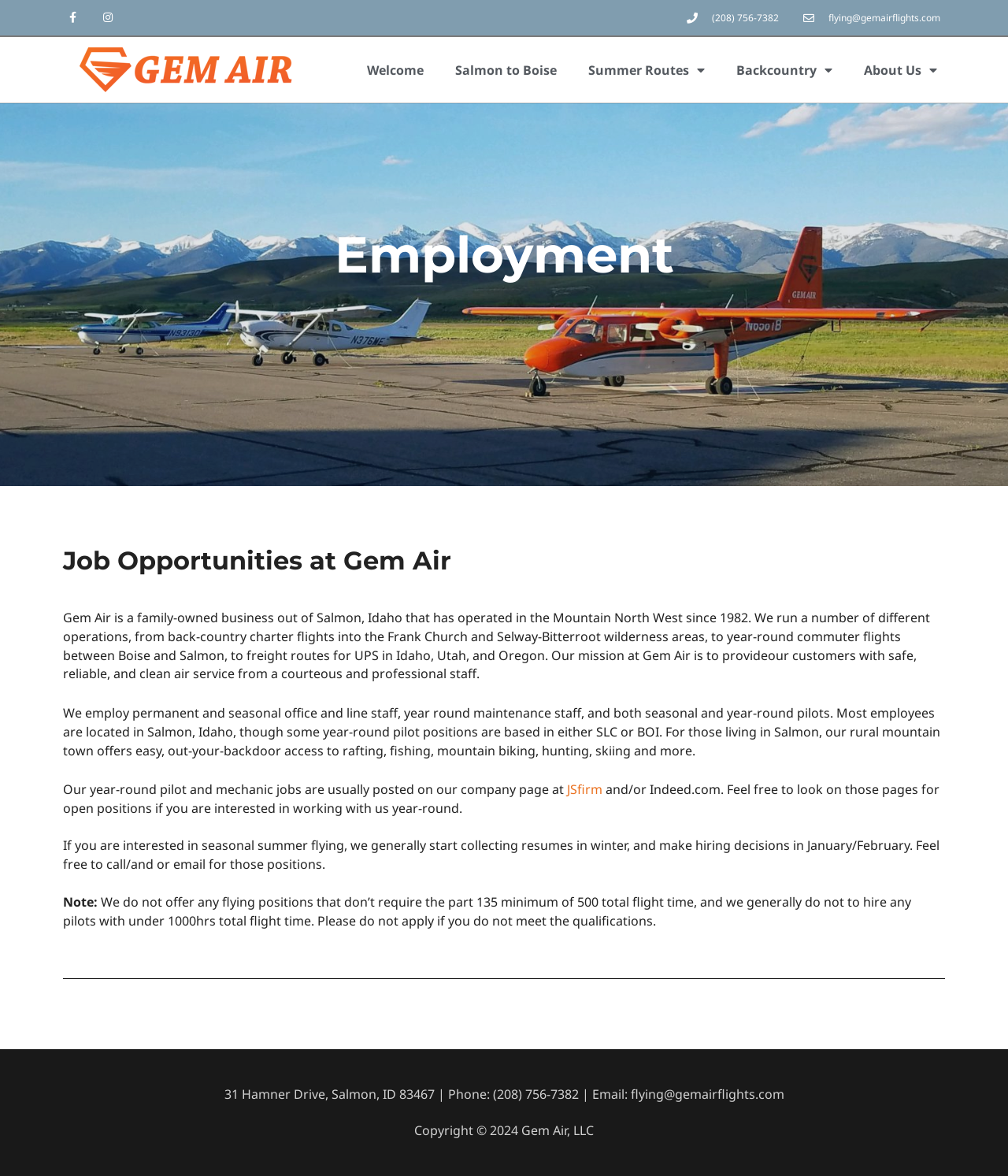Respond concisely with one word or phrase to the following query:
What is the company's phone number?

(208) 756-7382